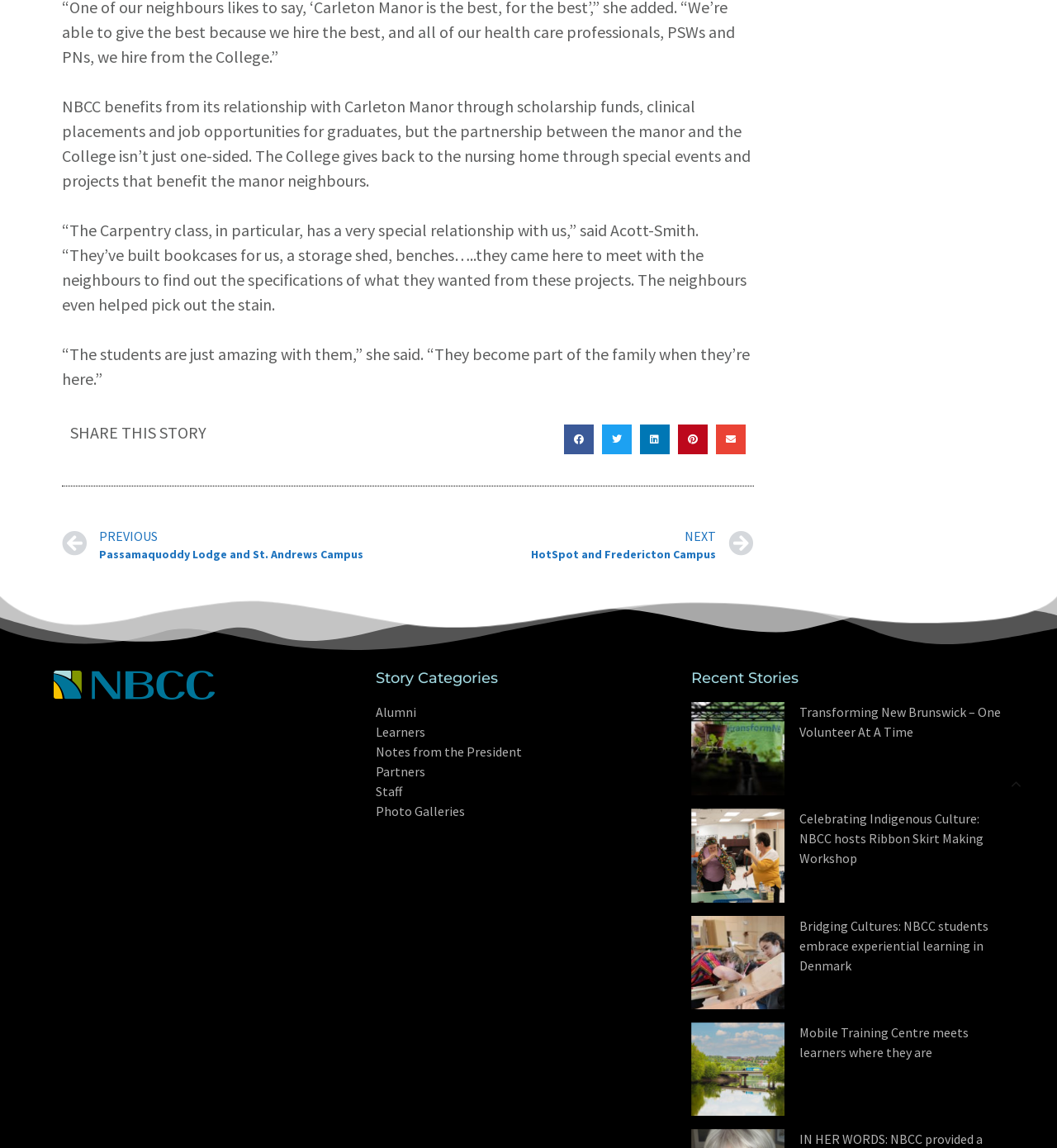Highlight the bounding box coordinates of the region I should click on to meet the following instruction: "Scroll back to top".

[0.945, 0.669, 0.977, 0.698]